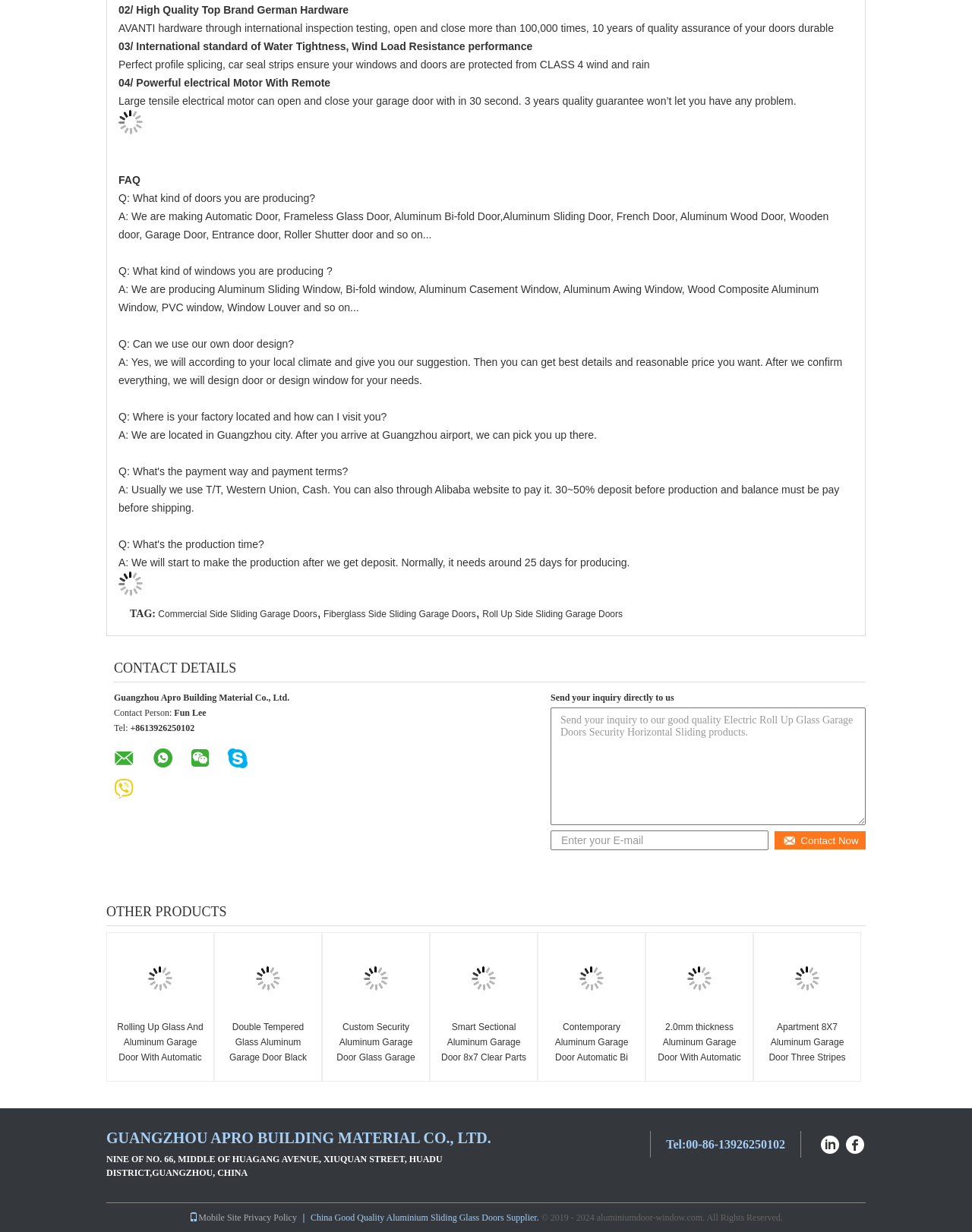Indicate the bounding box coordinates of the clickable region to achieve the following instruction: "View 'Commercial Side Sliding Garage Doors'."

[0.163, 0.494, 0.326, 0.503]